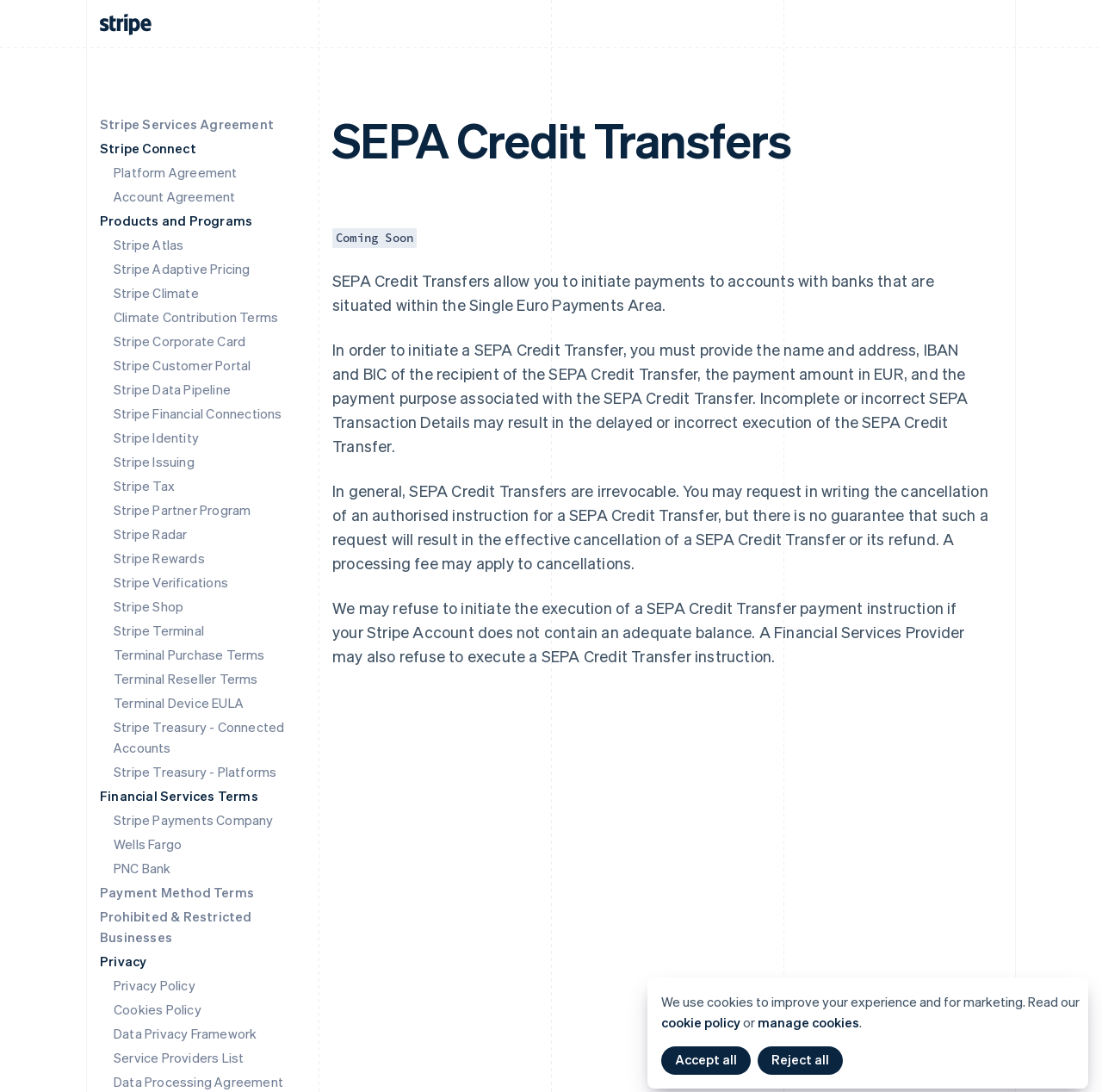Explain the features and main sections of the webpage comprehensively.

The webpage is titled "SEPA Credit Transfers" and features a Stripe logo at the top left corner. Below the logo, there are several links to various Stripe services and agreements, including the Stripe Services Agreement, Stripe Connect, and Platform Agreement.

The main content of the page is divided into sections, with headings such as "Products and Programs", "Financial Services Terms", and "Privacy". Under "Products and Programs", there are numerous links to different Stripe products and services, including Stripe Atlas, Stripe Adaptive Pricing, and Stripe Climate.

The "Financial Services Terms" section contains links to terms related to payment methods, prohibited and restricted businesses, and financial services providers. The "Privacy" section has links to the Privacy Policy, Cookies Policy, and Data Processing Agreement.

In the main content area, there is a heading "SEPA Credit Transfers" followed by three paragraphs of text that explain what SEPA Credit Transfers are, how to initiate them, and the terms and conditions associated with them.

At the bottom of the page, there is a notice about cookies, with links to the cookie policy and options to manage or accept/reject all cookies.